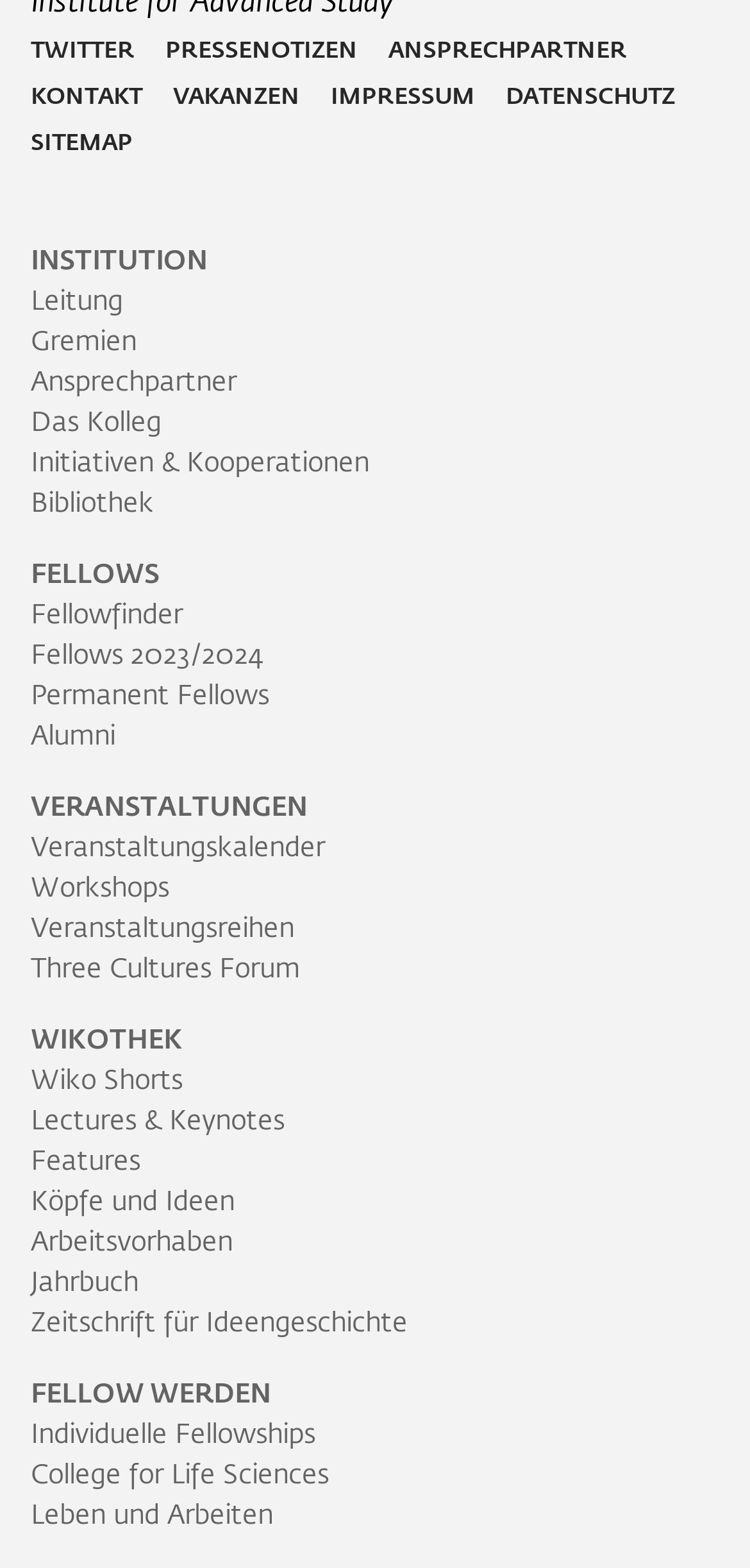Locate the bounding box of the user interface element based on this description: "College for Life Sciences".

[0.041, 0.932, 0.438, 0.949]